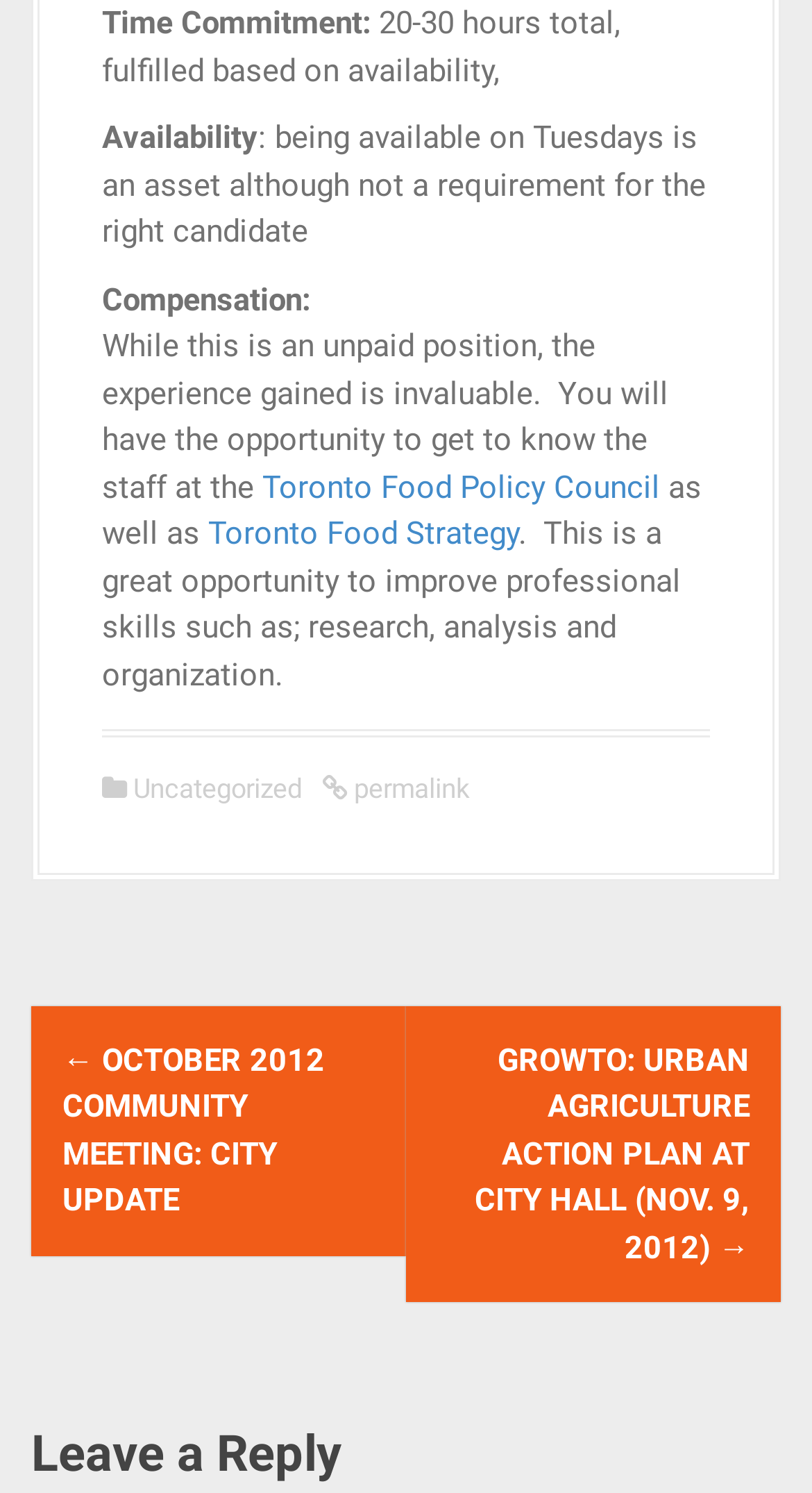Is this a paid position?
Give a detailed response to the question by analyzing the screenshot.

The text states 'While this is an unpaid position, the experience gained is invaluable', which clearly indicates that this position does not offer monetary compensation.